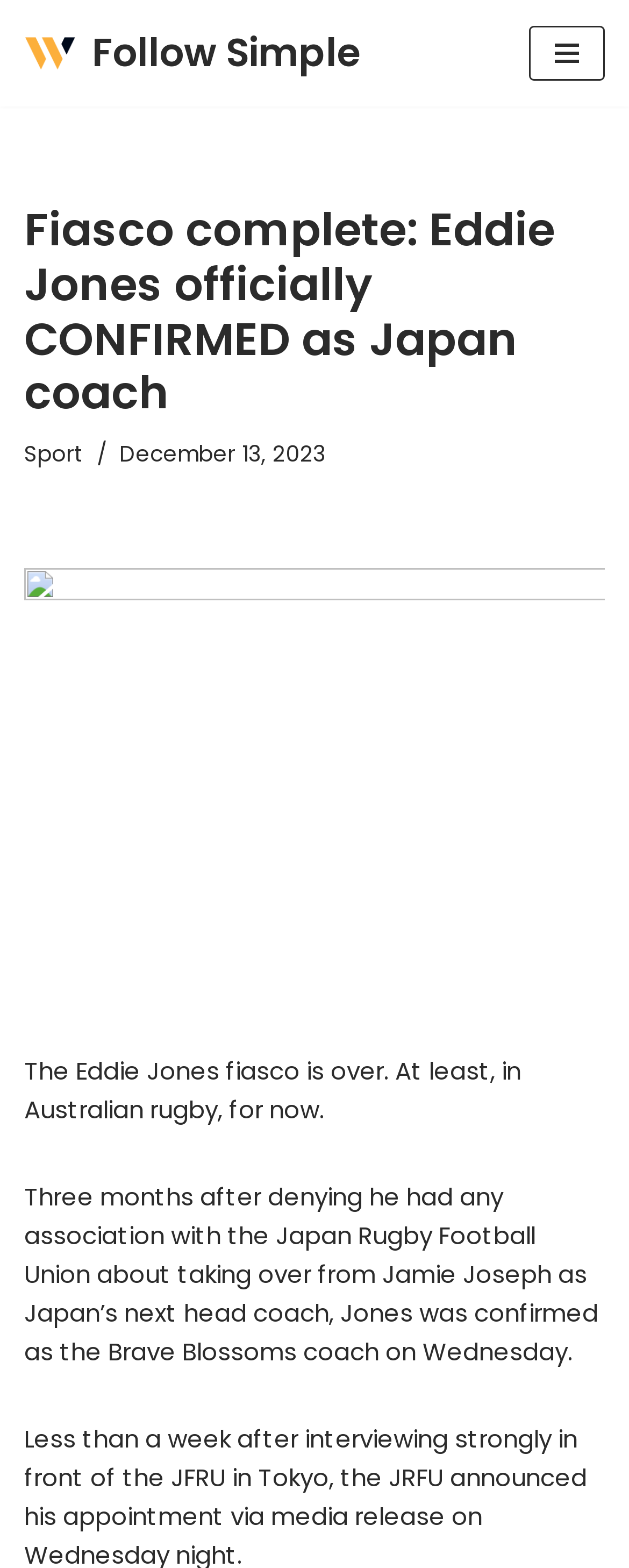What is the current status of Eddie Jones in Australian rugby?
Respond with a short answer, either a single word or a phrase, based on the image.

It's over